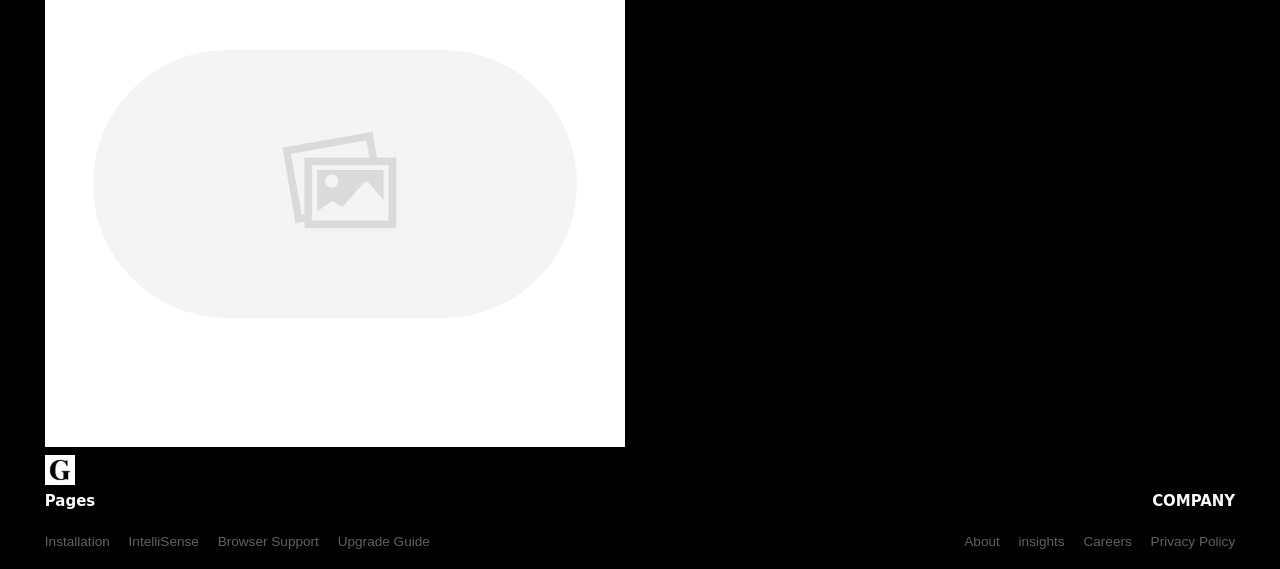What are the categories listed under 'Pages'?
Analyze the image and deliver a detailed answer to the question.

The categories listed under 'Pages' can be found by examining the links following the heading 'Pages', which are 'Installation', 'IntelliSense', 'Browser Support', and 'Upgrade Guide'.